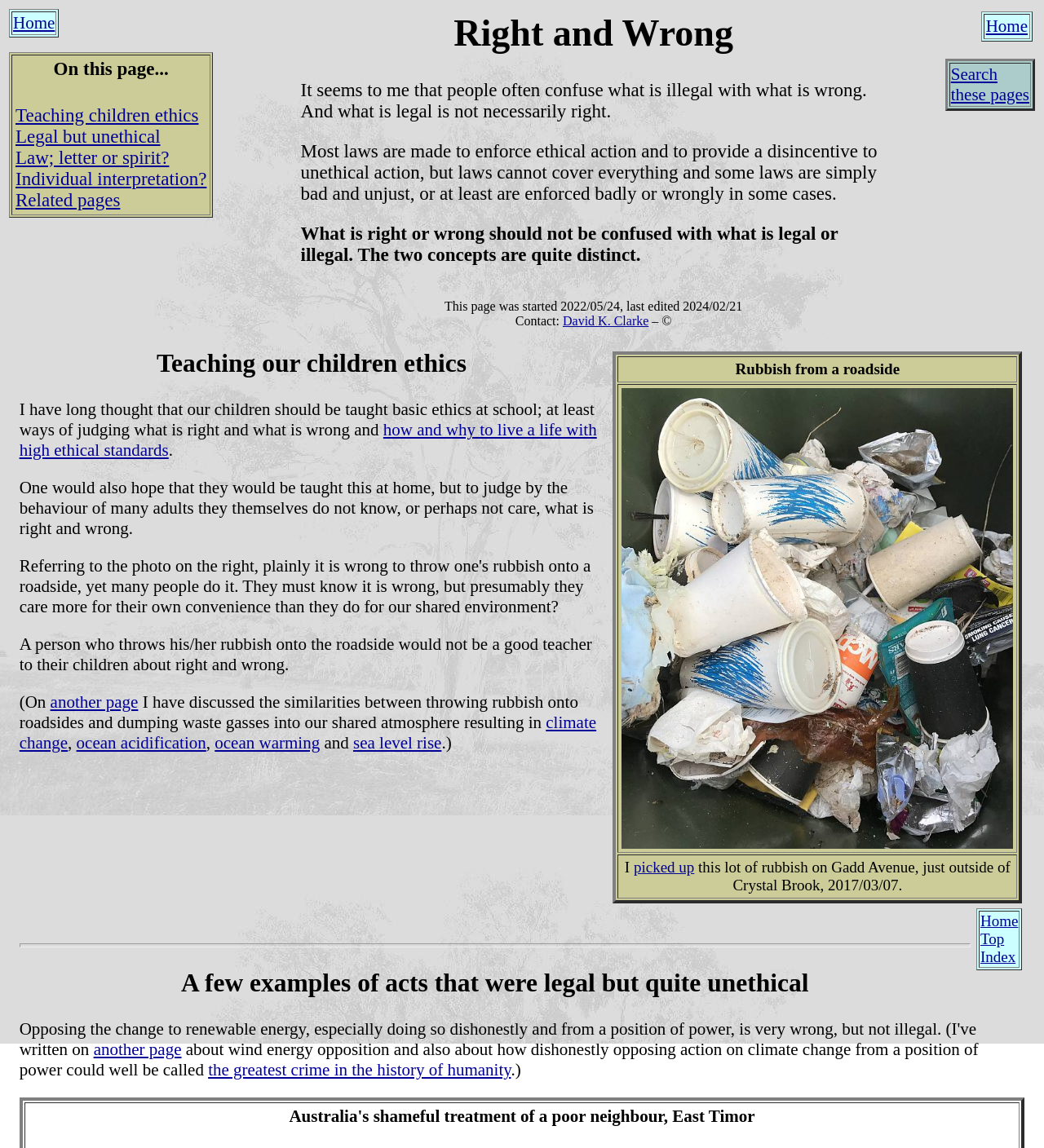Based on the description "Home", find the bounding box of the specified UI element.

[0.944, 0.014, 0.984, 0.031]